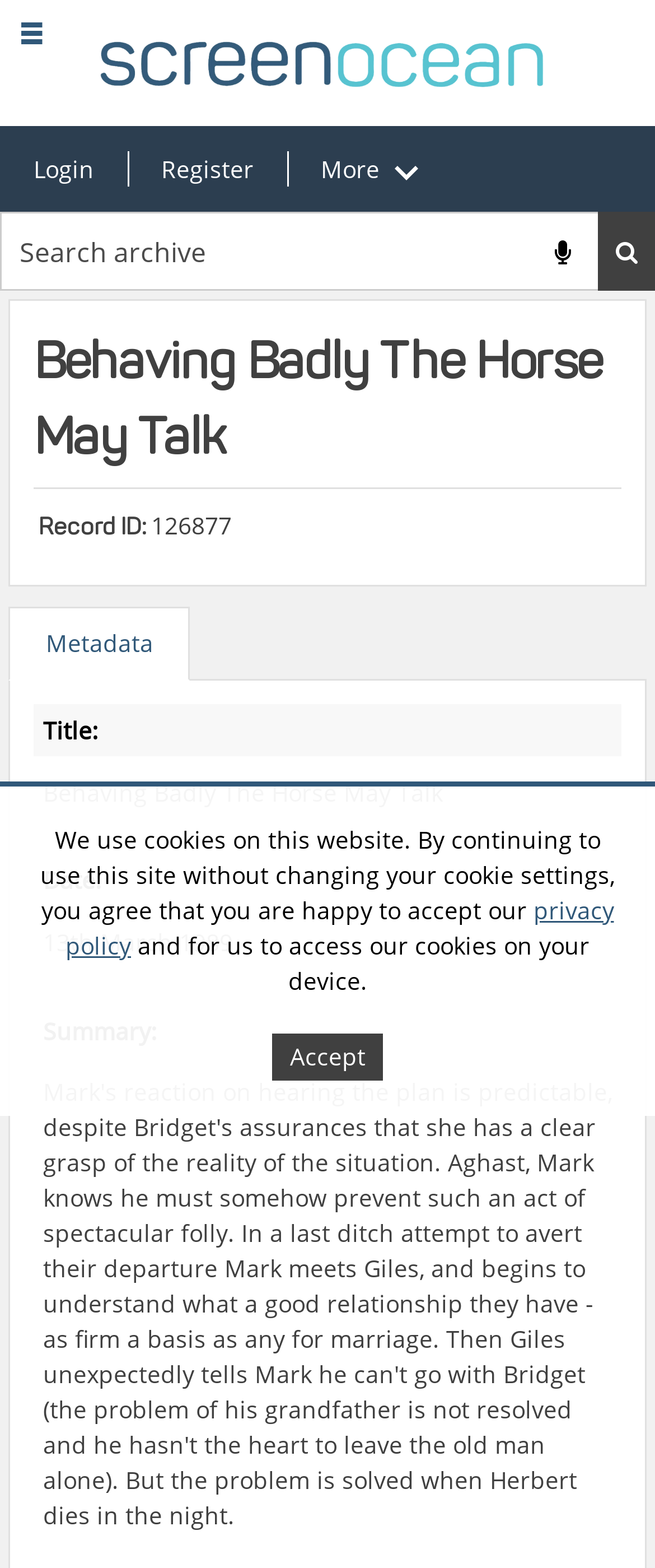Please find and generate the text of the main header of the webpage.

Behaving Badly The Horse May Talk